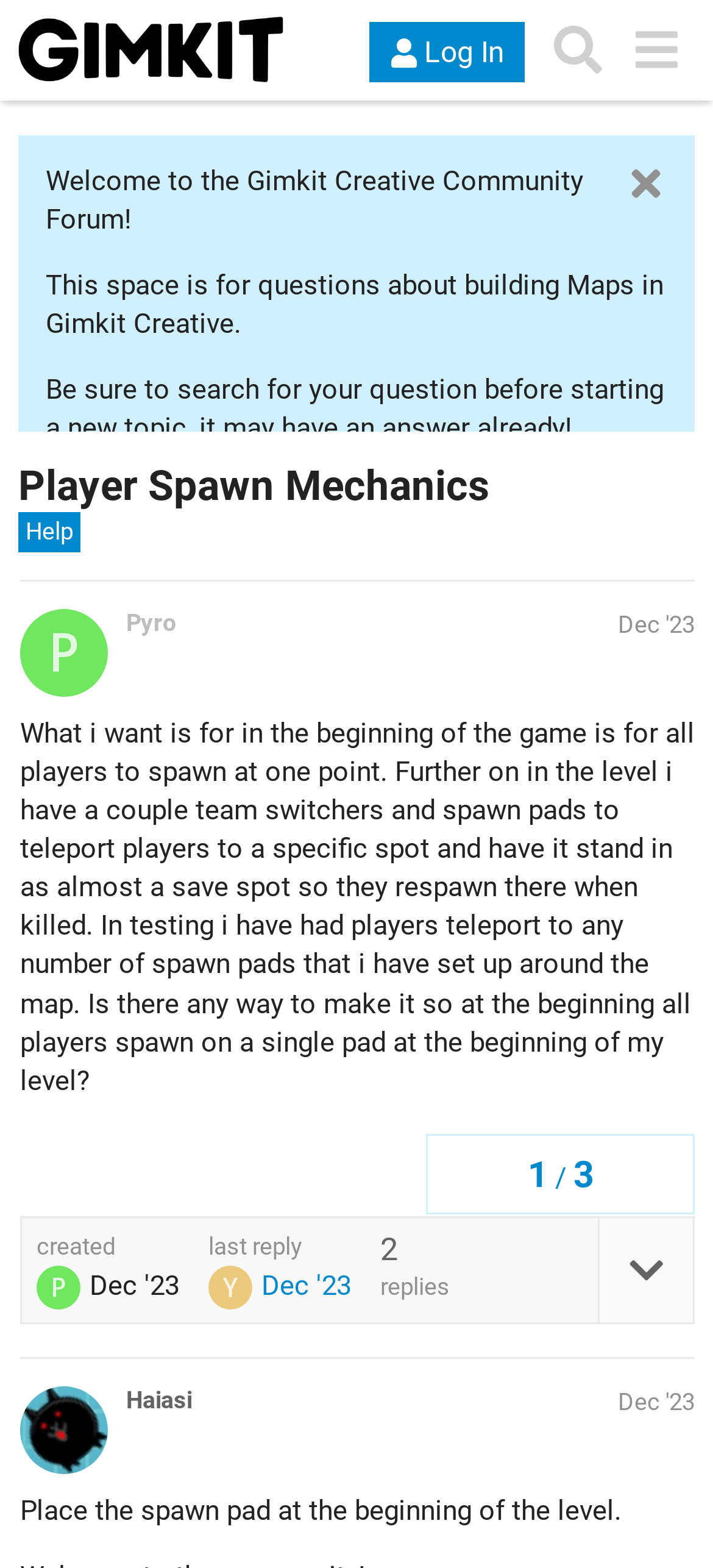Construct a comprehensive description capturing every detail on the webpage.

This webpage is a forum discussion page on the Gimkit Creative Community Forum. At the top, there is a header section with a logo and navigation buttons, including "Log In", "Search", and a menu button. Below the header, there is a welcome message and a brief description of the forum's purpose.

The main content of the page is a discussion thread about "Player Spawn Mechanics". The thread has two posts, one from "Pyro" and another from "Haiasi". The first post, from "Pyro", is a question about how to make all players spawn at a single point at the beginning of a game. The post includes a detailed description of the issue and a request for help.

Below the first post, there are buttons to "like this post", "share a link to this post", and "expand topic details". There is also information about when the post was created and the last reply.

The second post, from "Haiasi", is a response to the first post and provides a suggested solution to the problem. The post is shorter than the first one and includes a brief description of the solution.

On the right side of the page, there is a navigation section that shows the topic progress, with headings and links to different parts of the discussion thread.